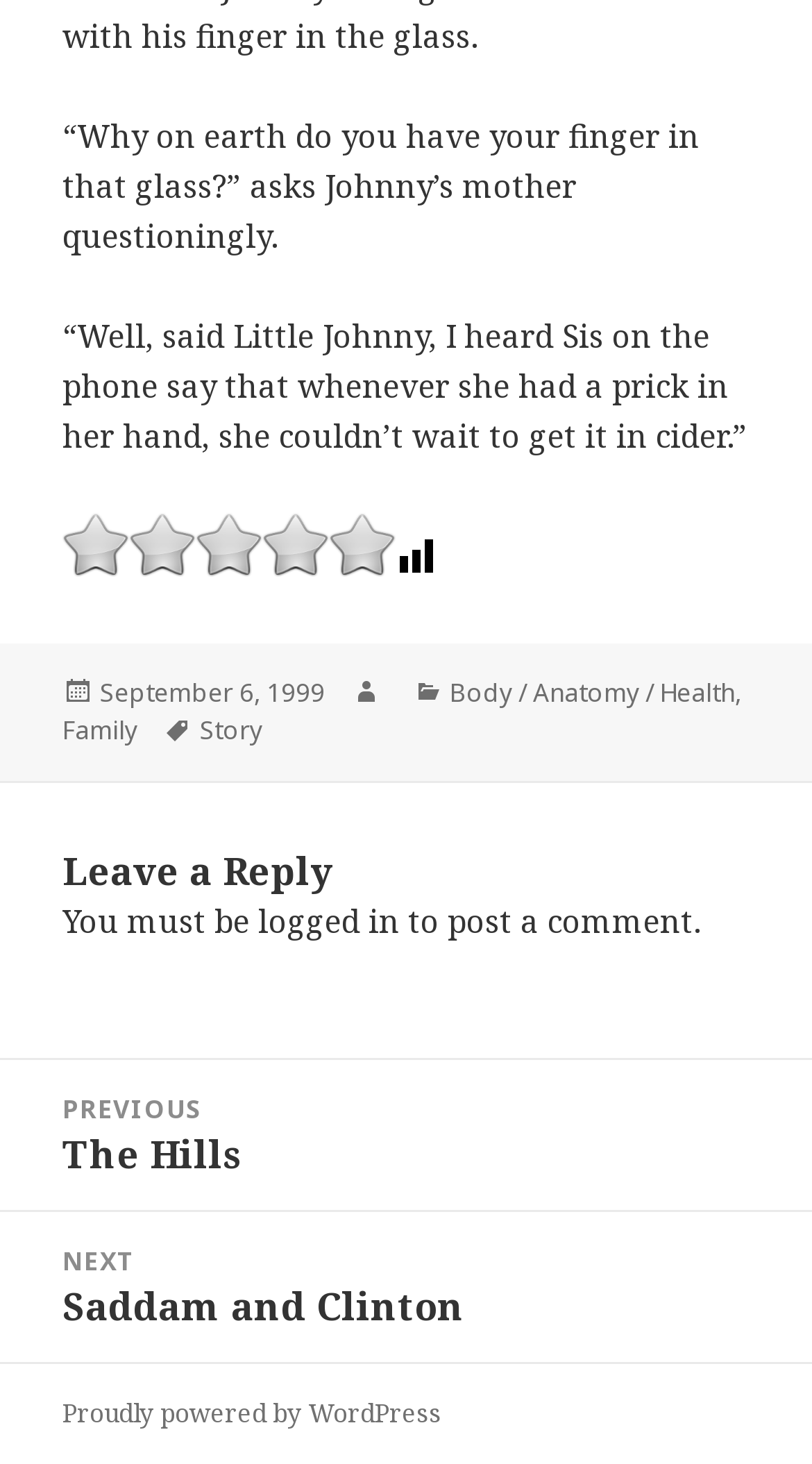Identify the bounding box coordinates necessary to click and complete the given instruction: "Click the link to log in".

[0.318, 0.614, 0.492, 0.643]